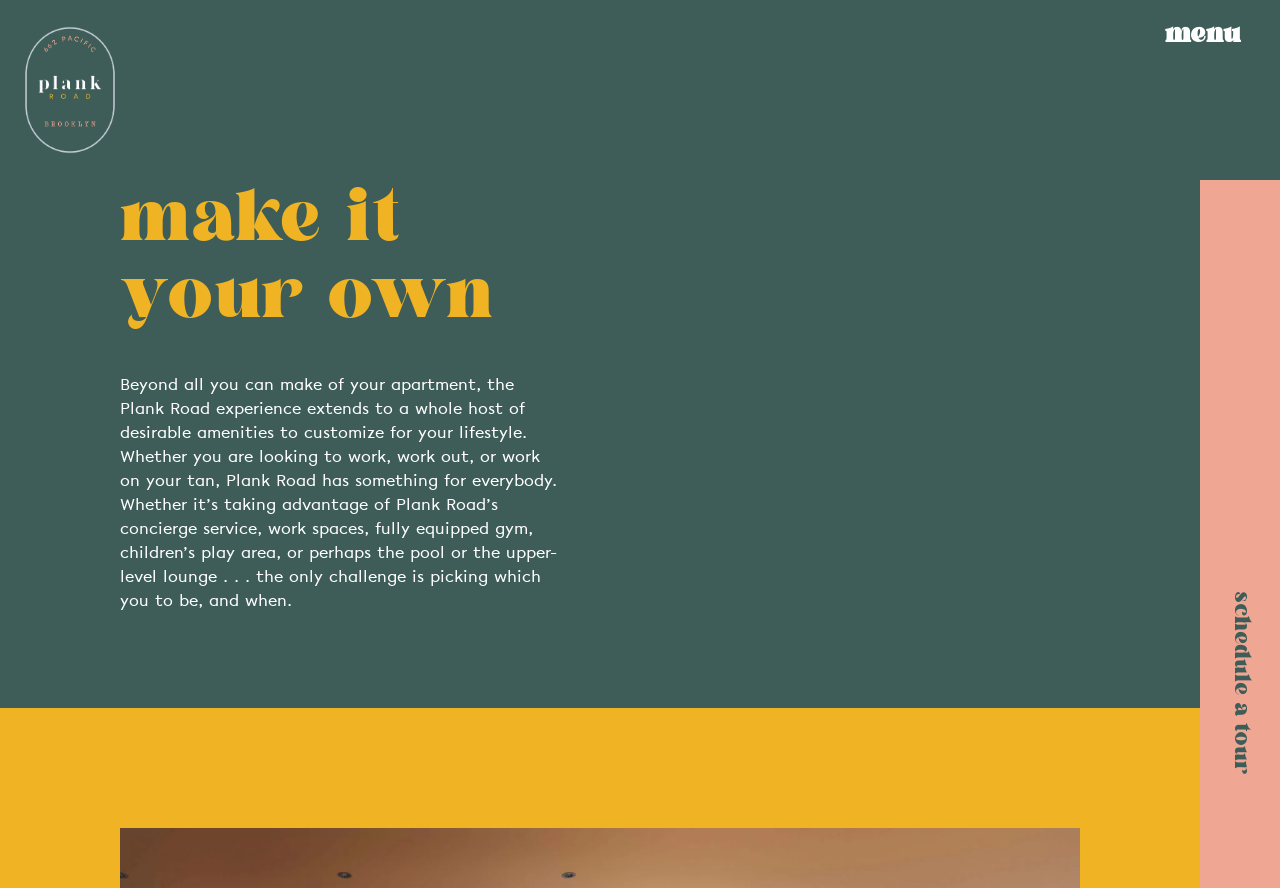Please find and give the text of the main heading on the webpage.

make it
your own